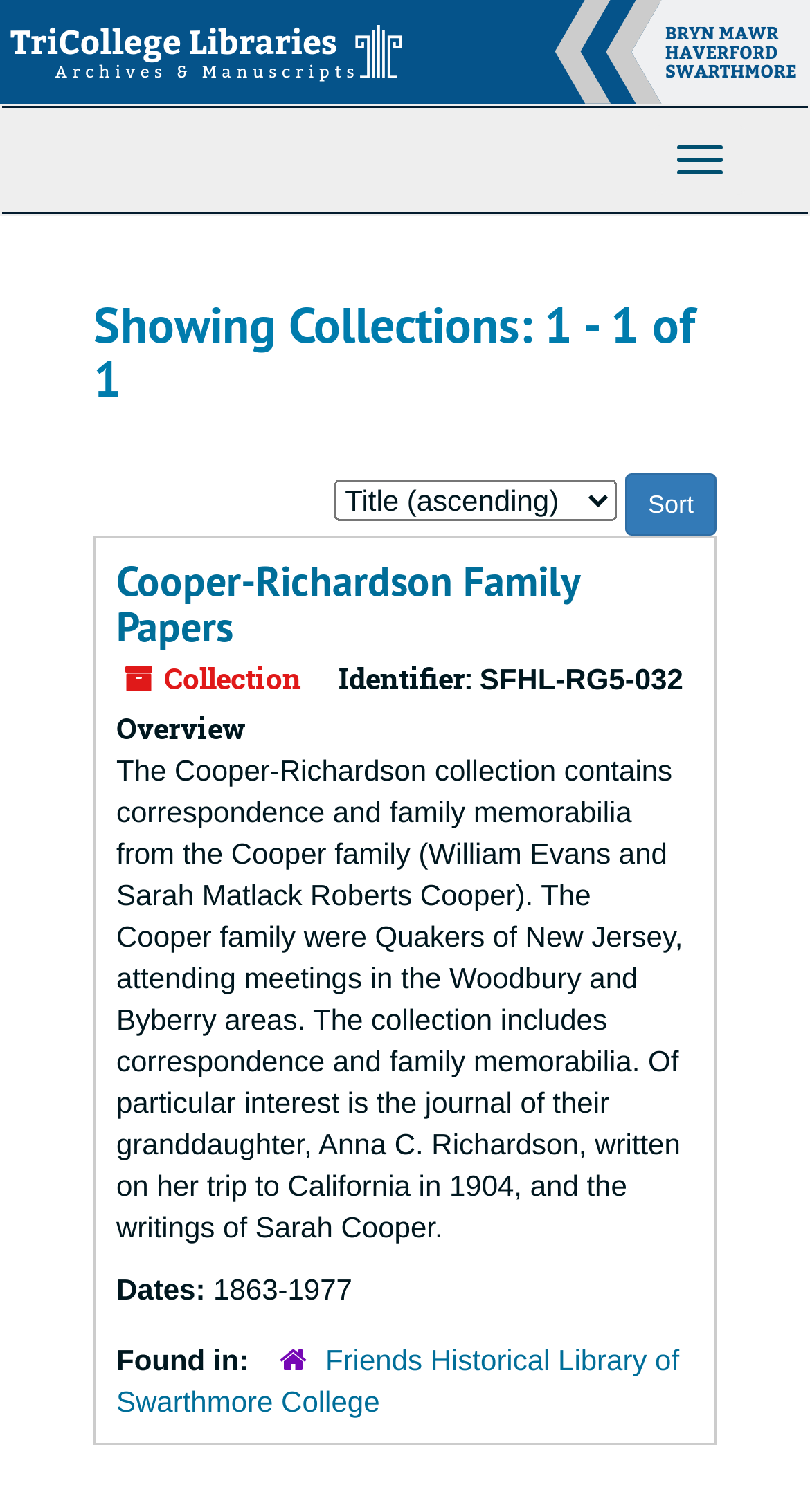From the element description title="Archives & Manuscripts homepage", predict the bounding box coordinates of the UI element. The coordinates must be specified in the format (top-left x, top-left y, bottom-right x, bottom-right y) and should be within the 0 to 1 range.

[0.0, 0.0, 1.0, 0.069]